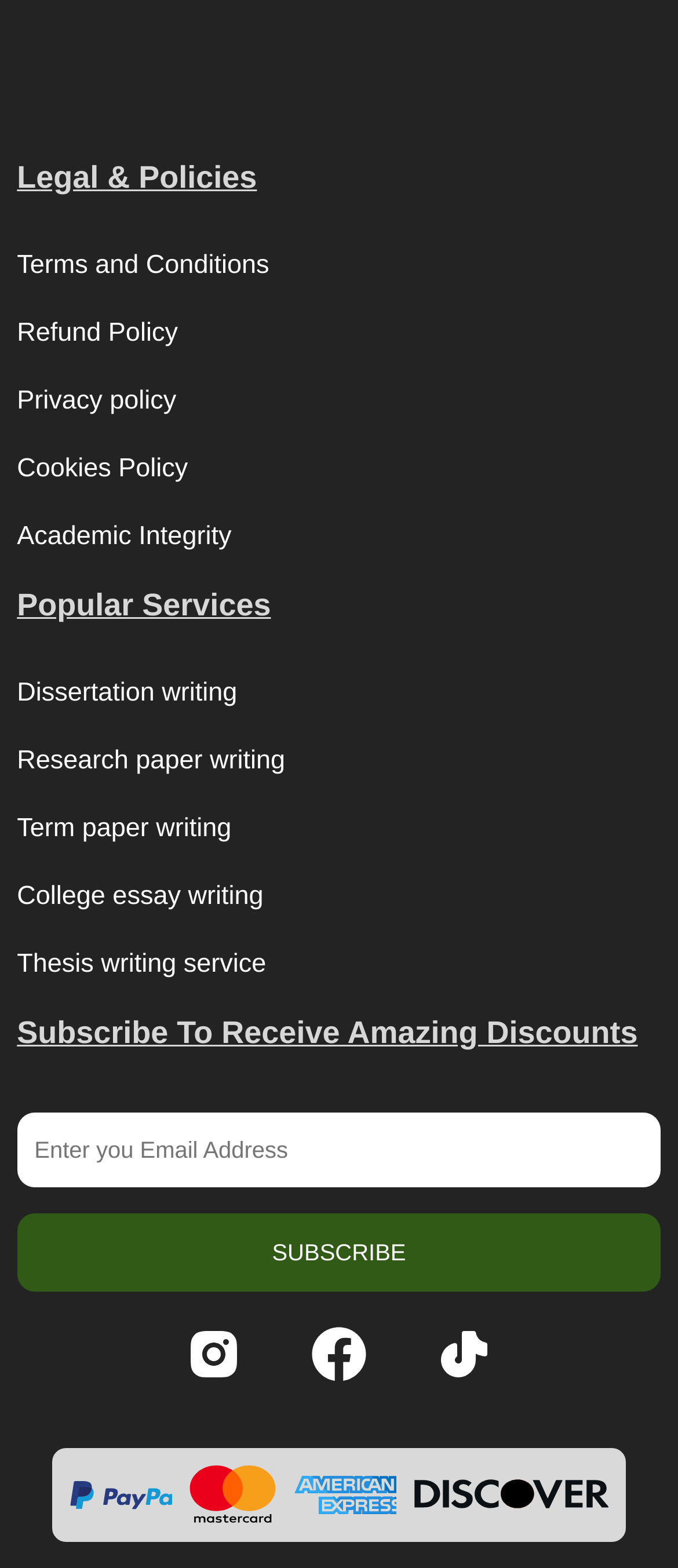What is the name of the website? Please answer the question using a single word or phrase based on the image.

MyPerfectWriting